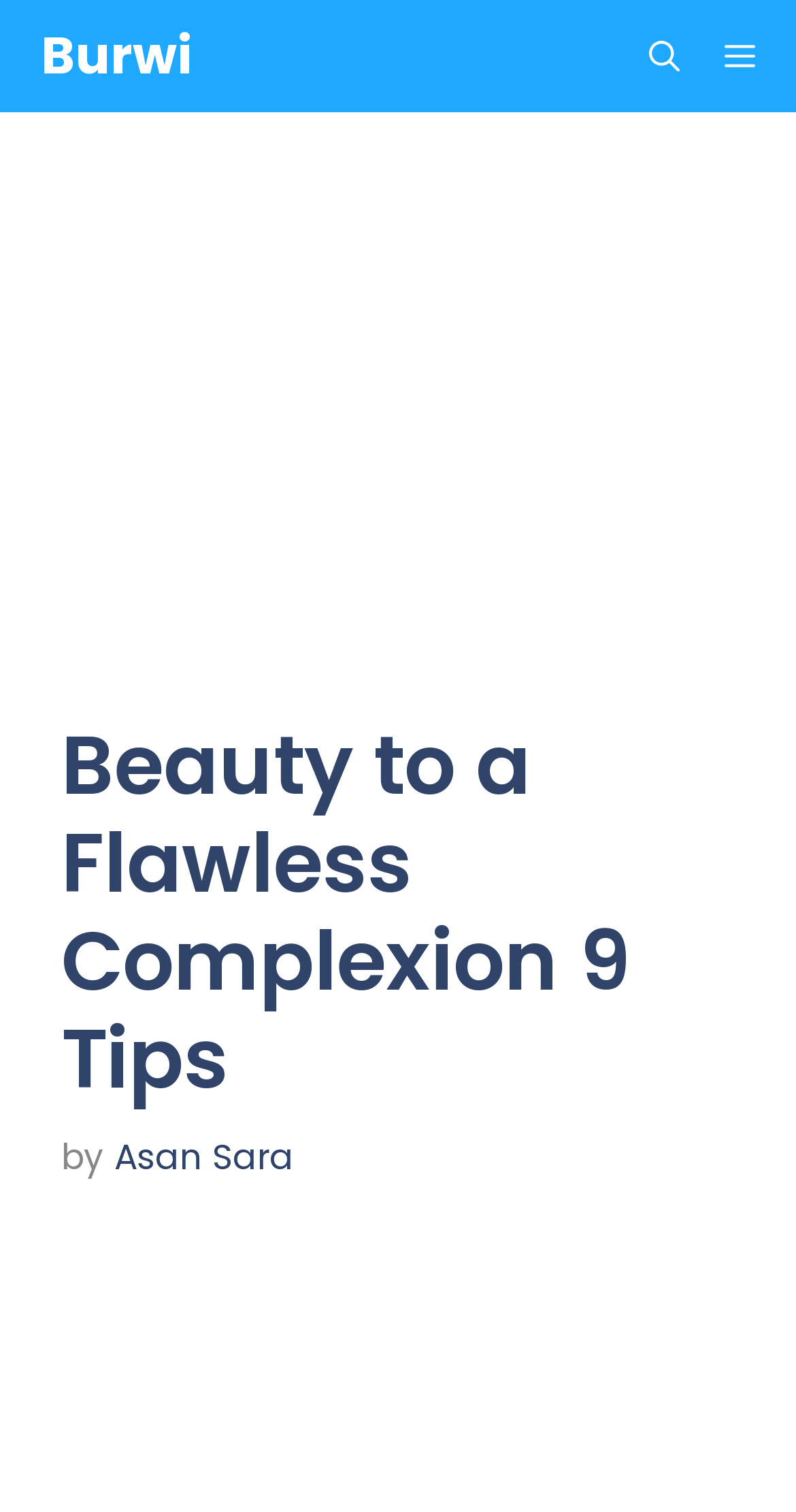Please use the details from the image to answer the following question comprehensively:
How many navigation items are there?

I counted the number of navigation items by looking at the navigation bar which contains the links 'Burwi', 'Menu', 'Open search', and the primary navigation menu.